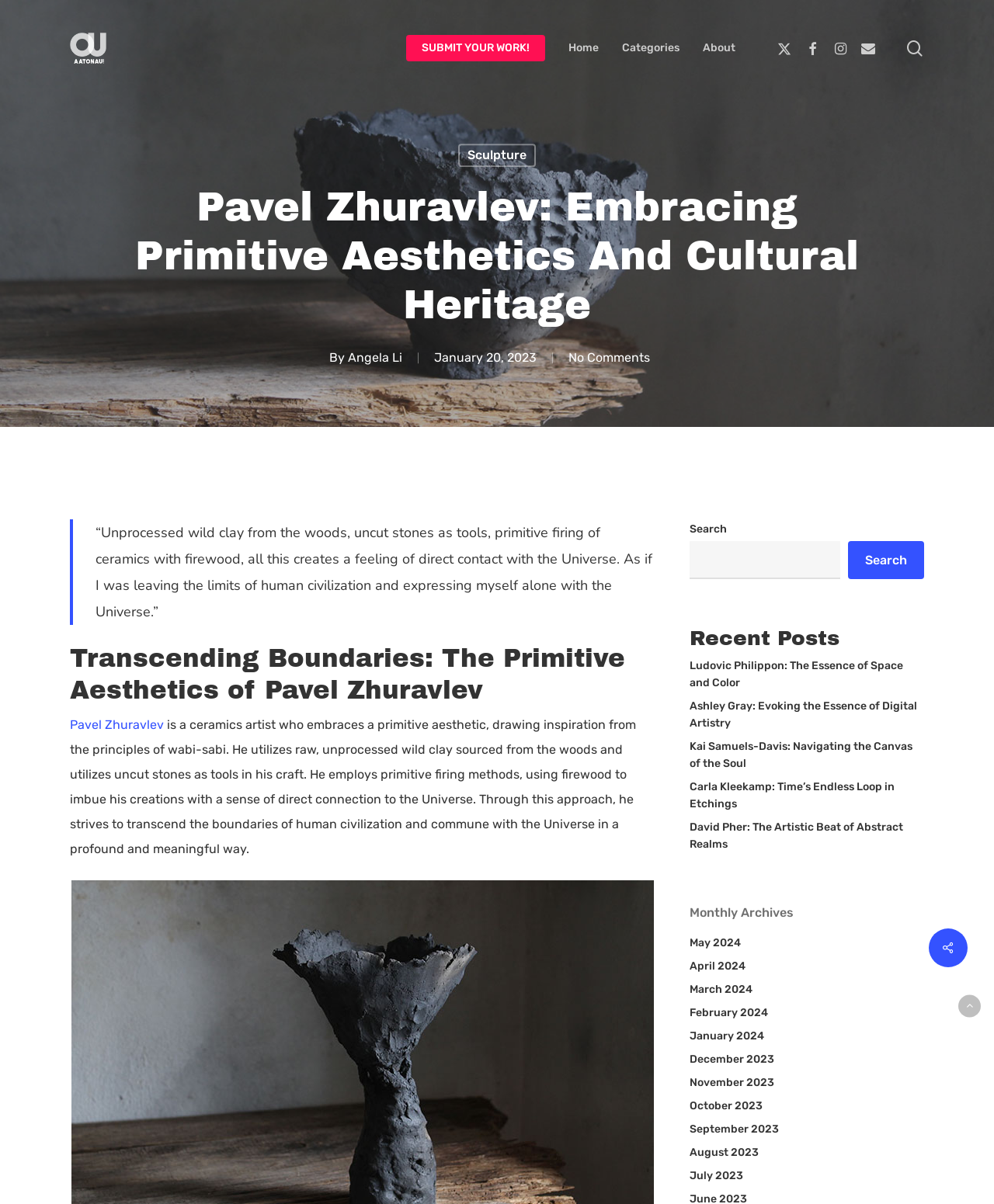Use a single word or phrase to answer the question: What is the name of the author of the article?

Angela Li